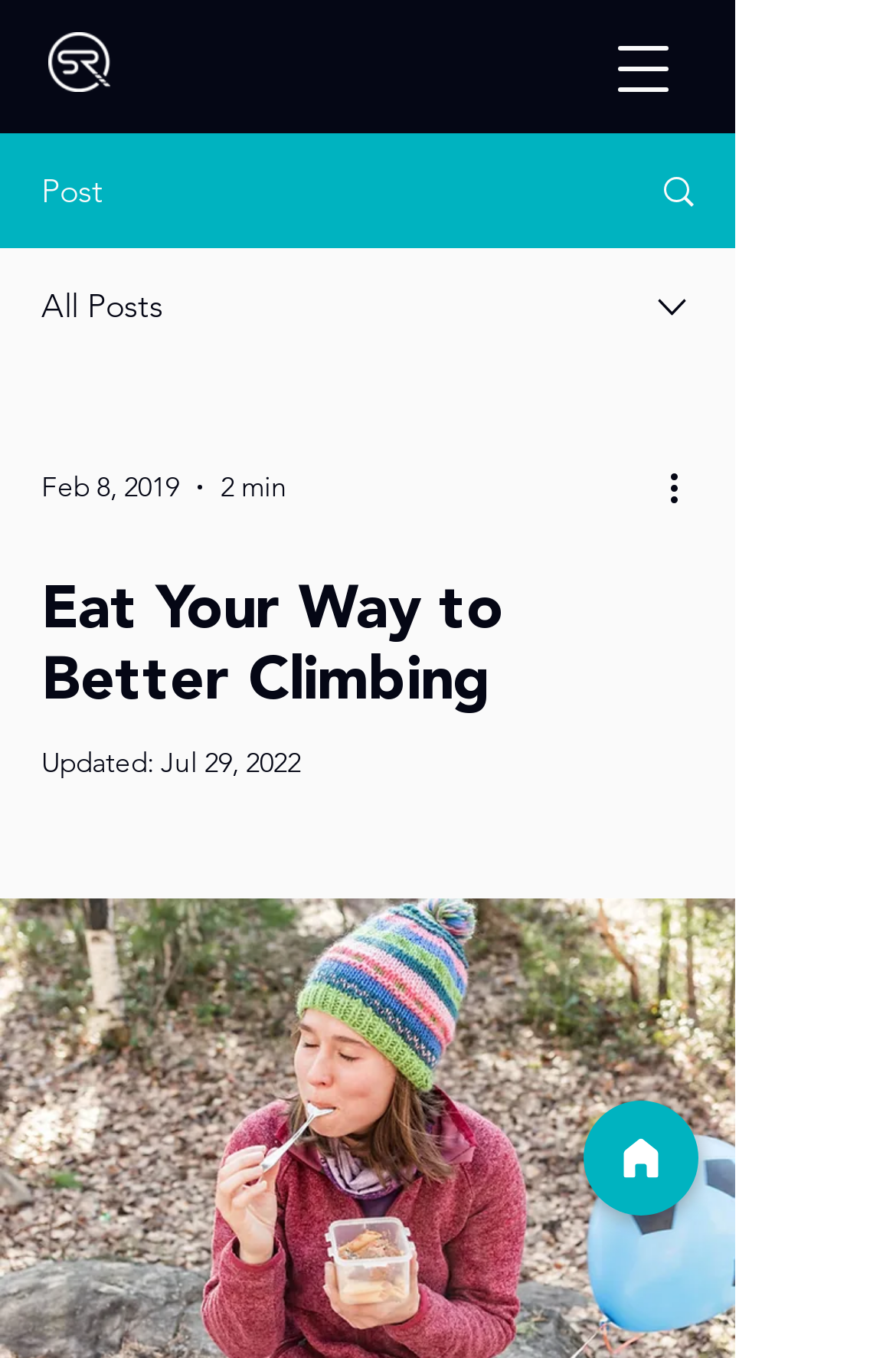How many navigation menu items are there? From the image, respond with a single word or brief phrase.

4